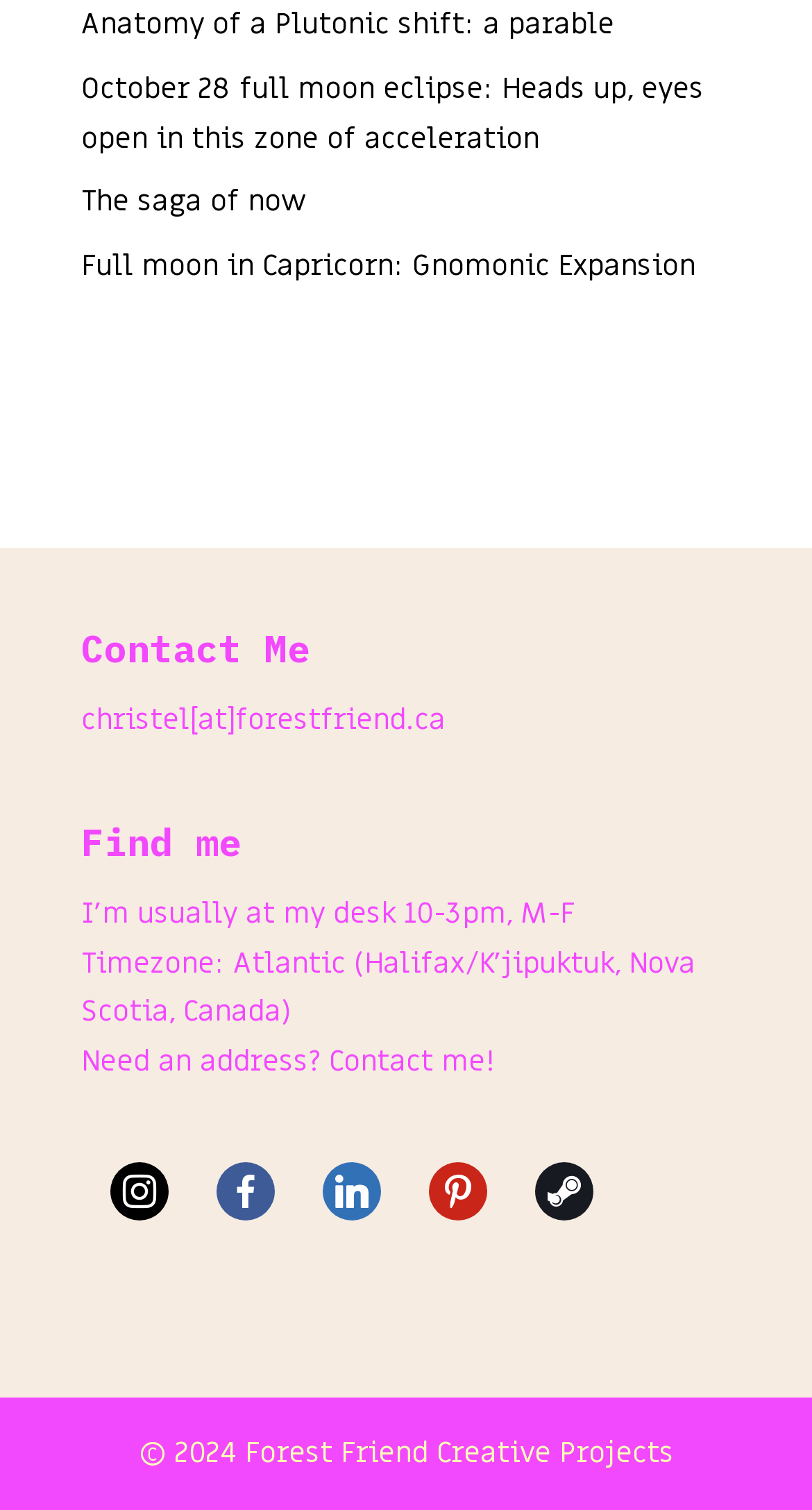Please study the image and answer the question comprehensively:
What is the author's timezone?

The author's timezone can be found in the 'Find me' section, which is located below the 'Contact Me' section. The timezone is specified as 'Atlantic (Halifax/K’jipuktuk, Nova Scotia, Canada)', as indicated by the StaticText element with ID 116.